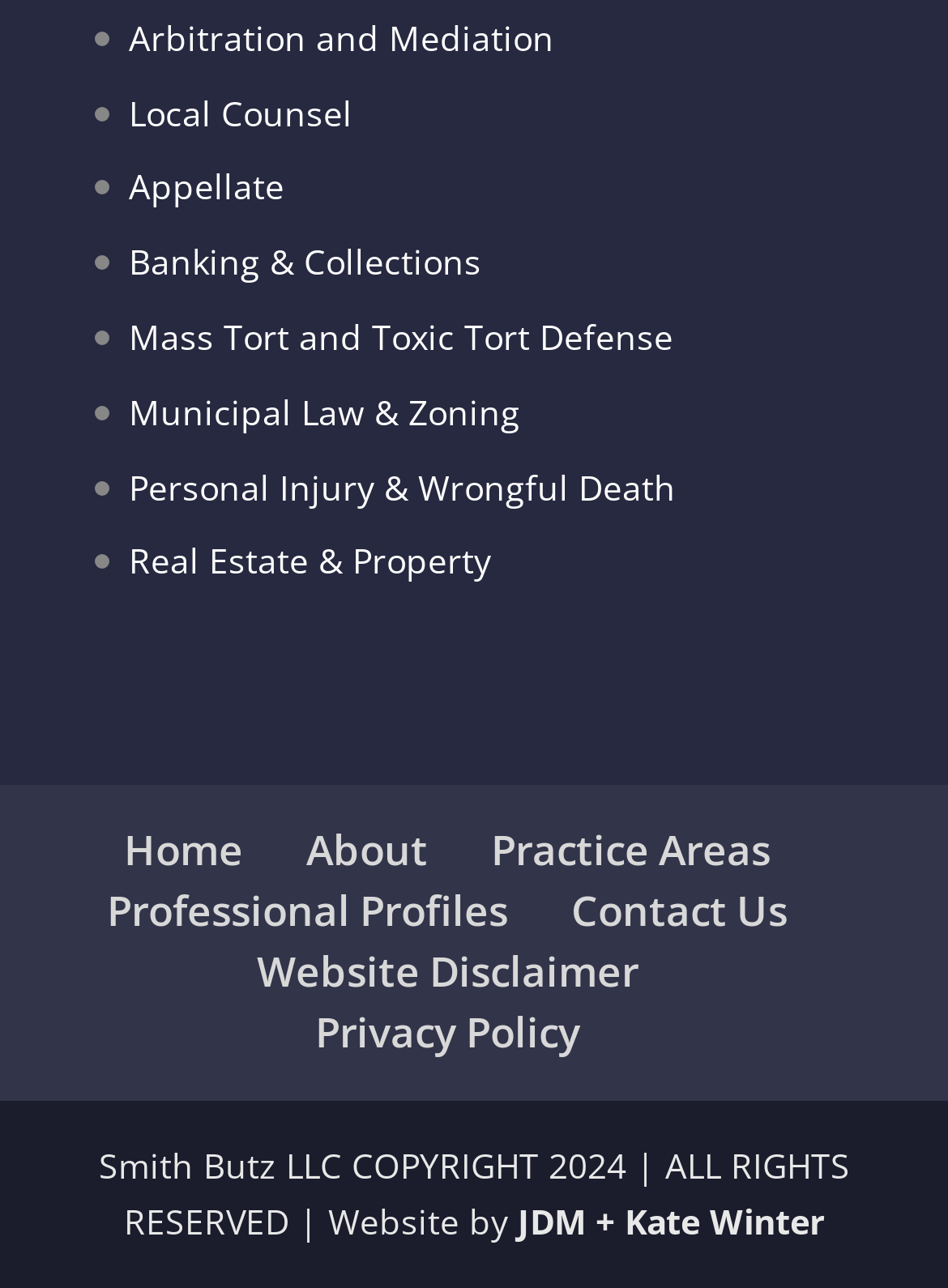Consider the image and give a detailed and elaborate answer to the question: 
What is the purpose of the 'Contact Us' link?

The 'Contact Us' link is likely intended to allow users to get in touch with the law firm, possibly to inquire about their services or to request more information.